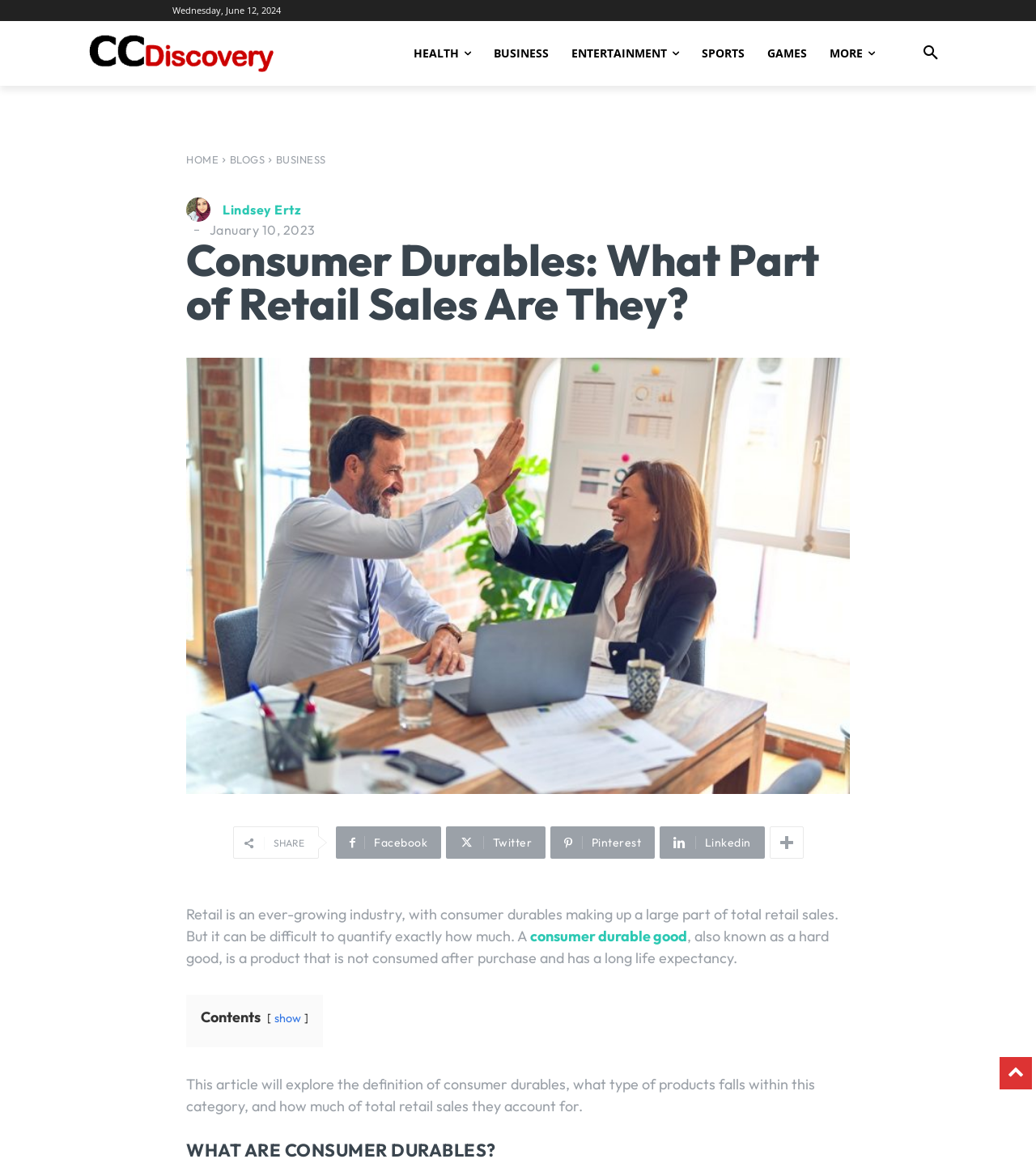Locate the bounding box of the UI element described by: "Twitter" in the given webpage screenshot.

[0.43, 0.713, 0.527, 0.741]